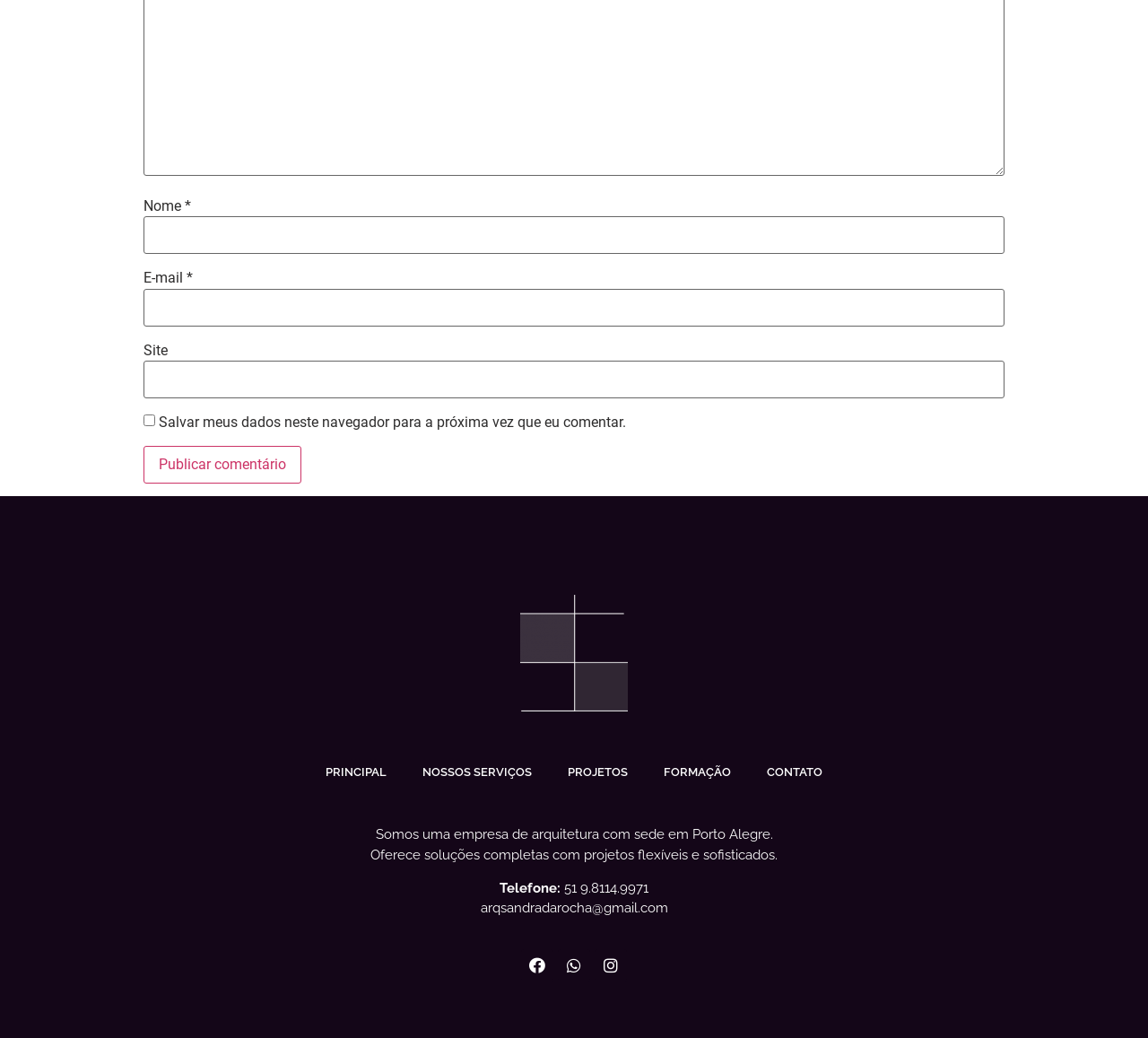Show the bounding box coordinates of the element that should be clicked to complete the task: "Visit the 'PRINCIPAL' page".

[0.268, 0.724, 0.352, 0.764]